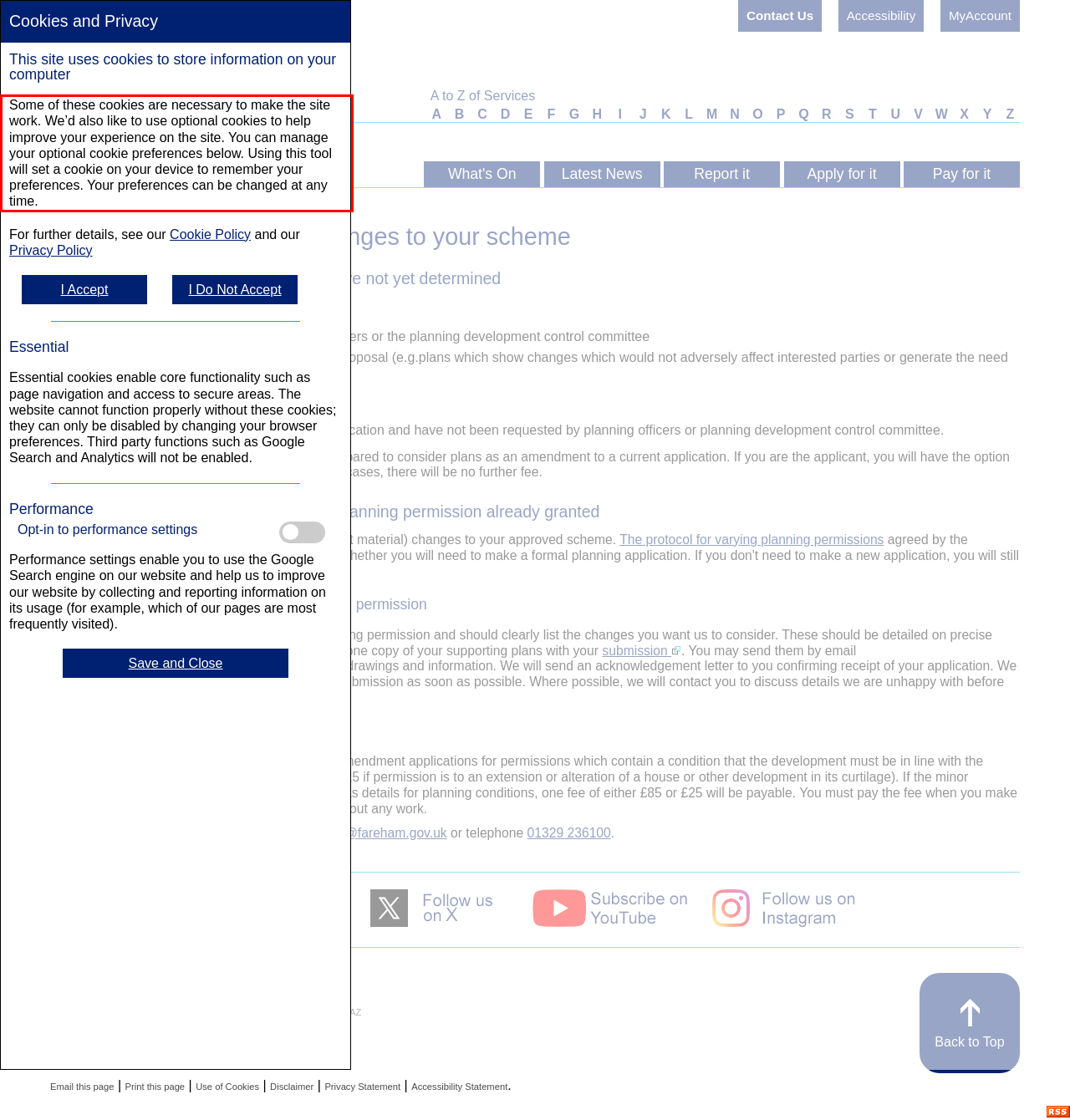Examine the webpage screenshot and use OCR to obtain the text inside the red bounding box.

Some of these cookies are necessary to make the site work. We’d also like to use optional cookies to help improve your experience on the site. You can manage your optional cookie preferences below. Using this tool will set a cookie on your device to remember your preferences. Your preferences can be changed at any time.